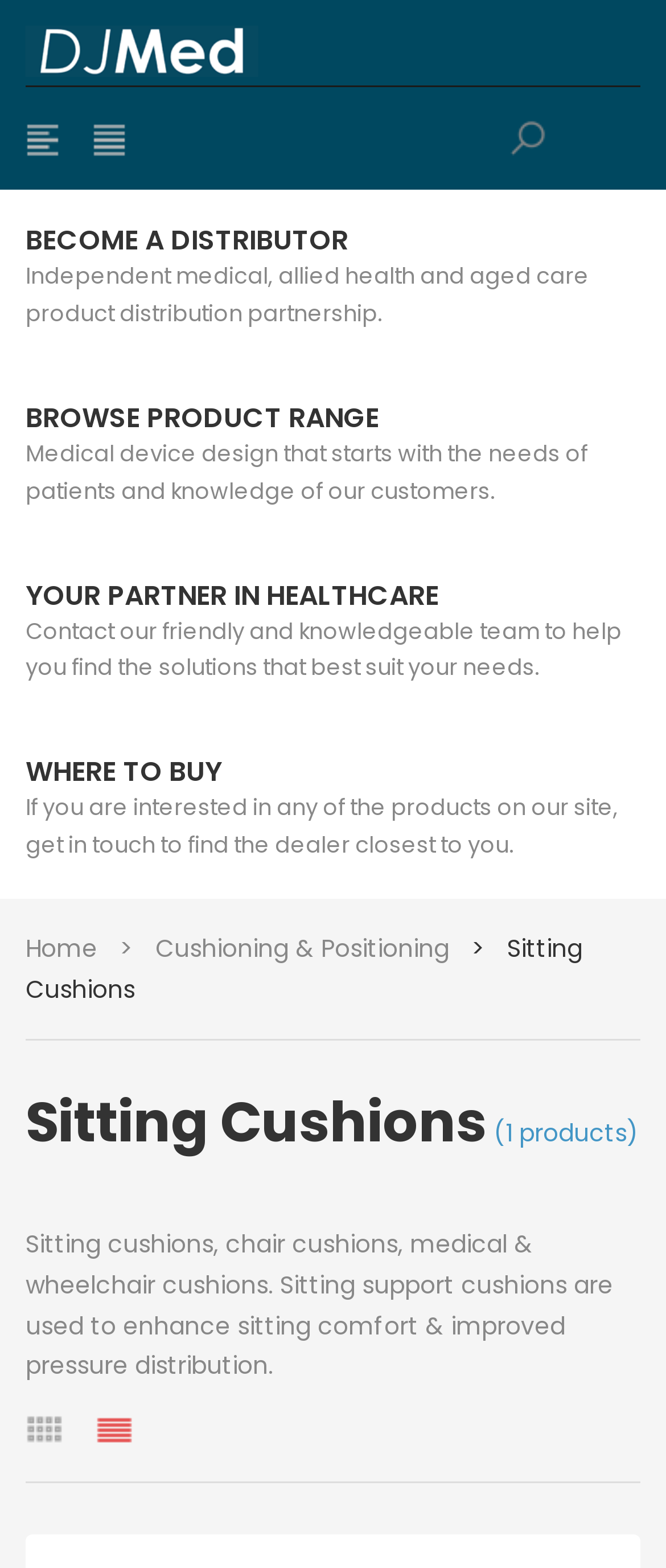Please find the bounding box coordinates of the element that needs to be clicked to perform the following instruction: "browse product range". The bounding box coordinates should be four float numbers between 0 and 1, represented as [left, top, right, bottom].

[0.038, 0.254, 0.569, 0.279]